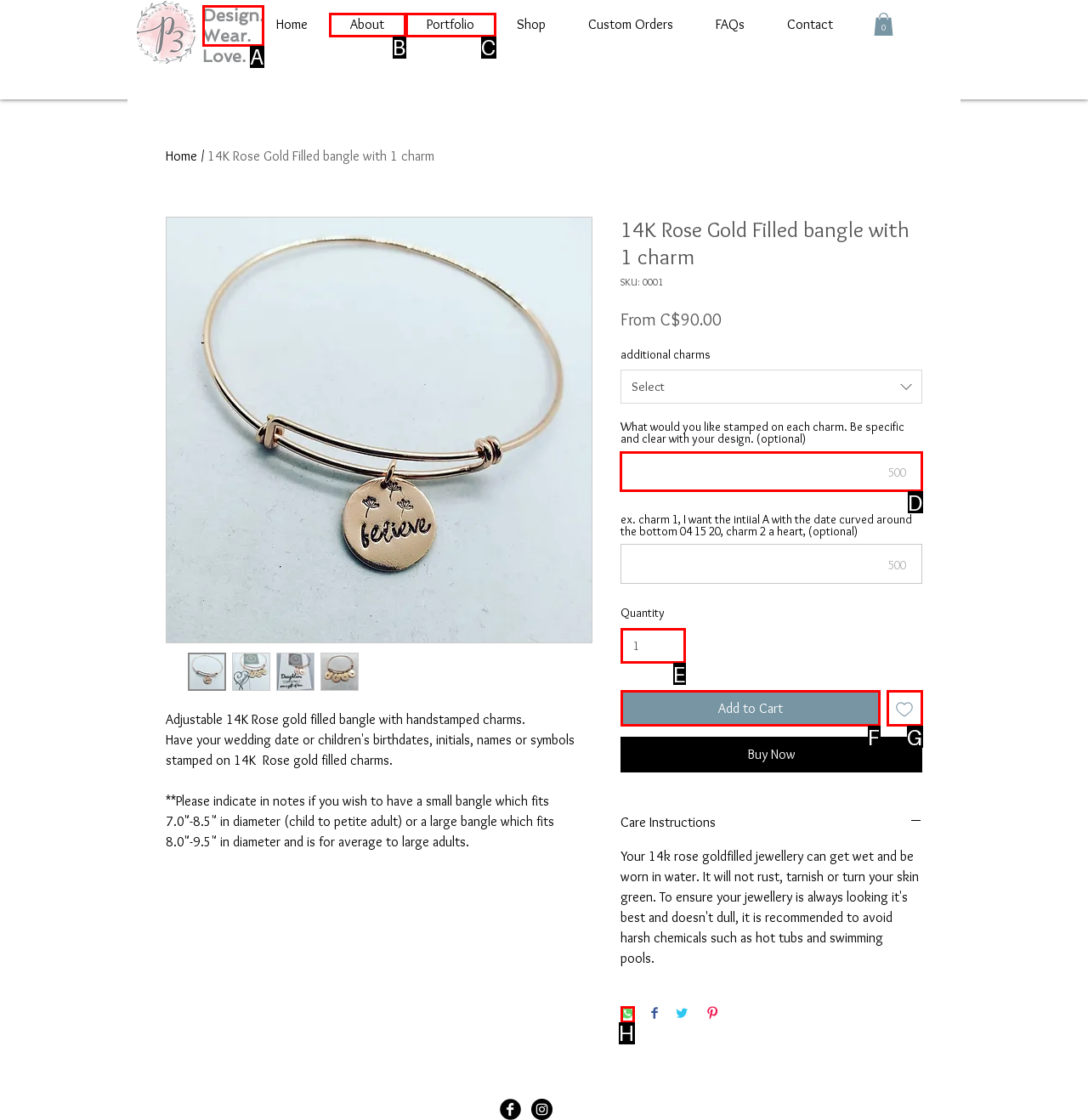Specify the letter of the UI element that should be clicked to achieve the following: Enter a message in the 'What would you like stamped on each charm' textbox
Provide the corresponding letter from the choices given.

D